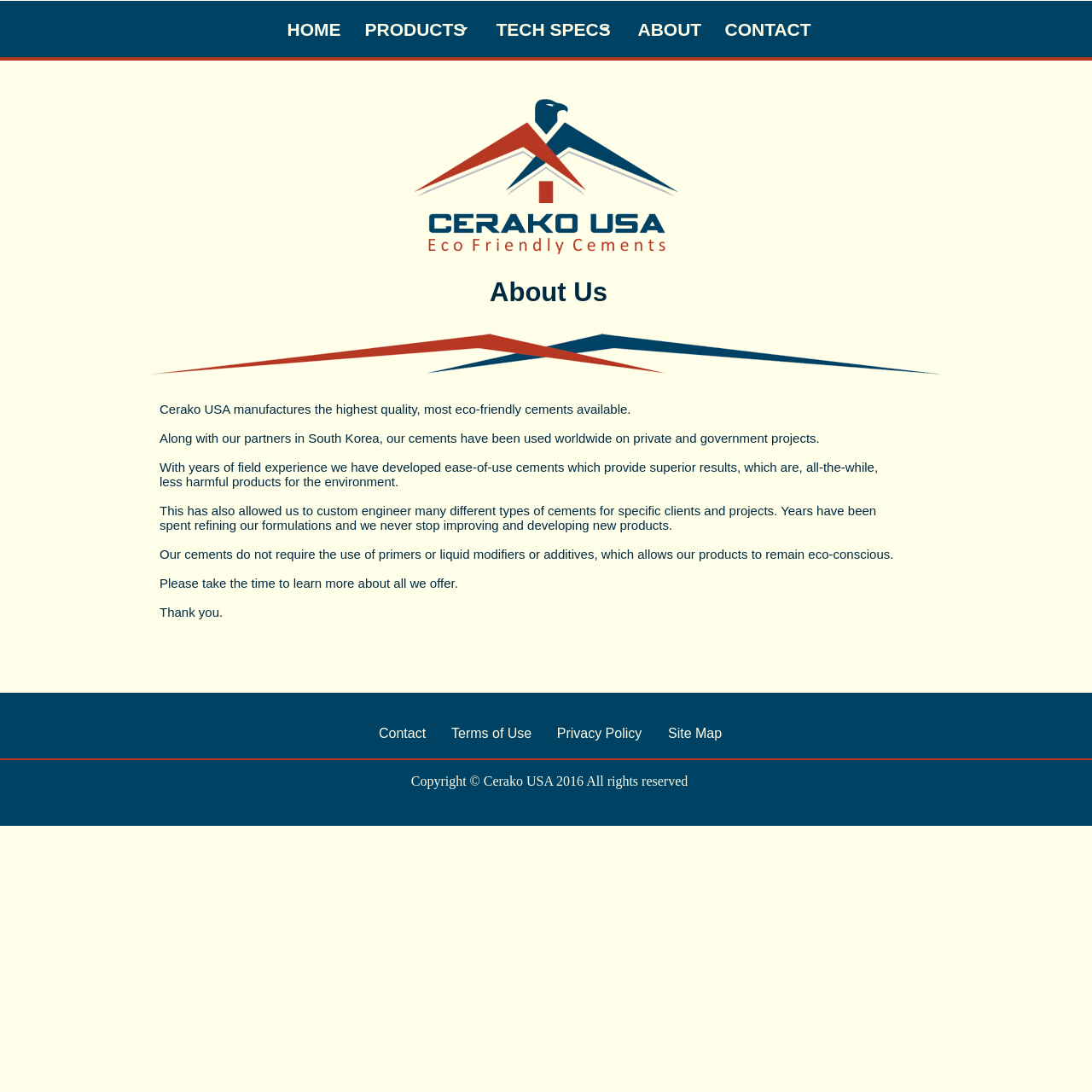Determine the bounding box coordinates for the region that must be clicked to execute the following instruction: "Learn more about Cerako USA".

[0.572, 0.008, 0.649, 0.045]